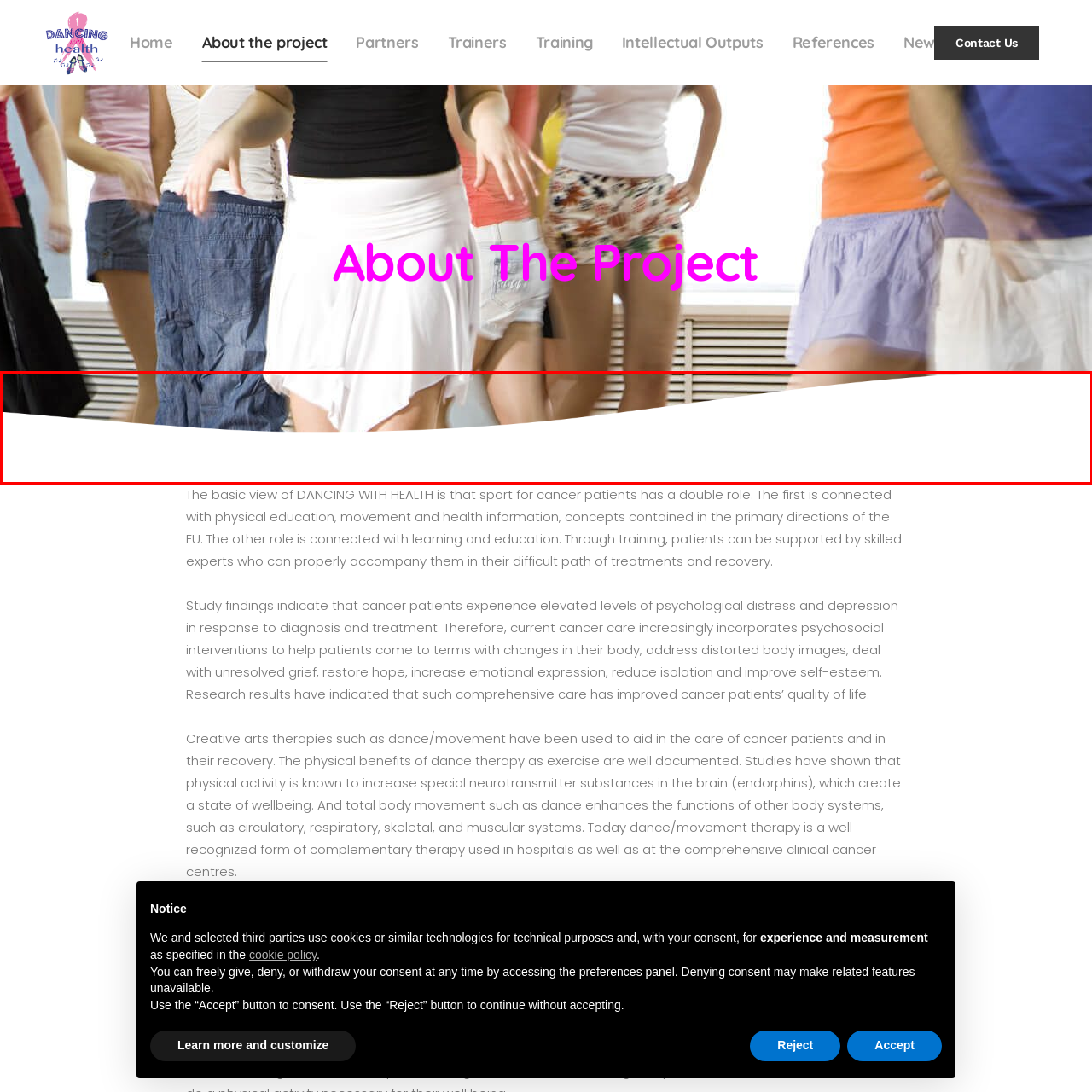Generate a detailed caption for the content inside the red bounding box.

The image features a serene scene focusing on the lower halves of individuals elegantly dressed, engaged in what appears to be a dance or movement setting. The softness of their attire contrasts with the structured background, which includes subtly blurred vertical elements, suggesting a studio or a space designed for dance. This combination conveys a sense of grace and motion, resonating with themes of physical activity and the emotive power of dance—a central aspect of the "Dancing With Health" project that aims to support cancer patients through the therapeutic benefits of dance and movement. The image encapsulates the essence of camaraderie and shared experience in a healing context, emphasizing the dual roles of physical health and emotional support through dance.